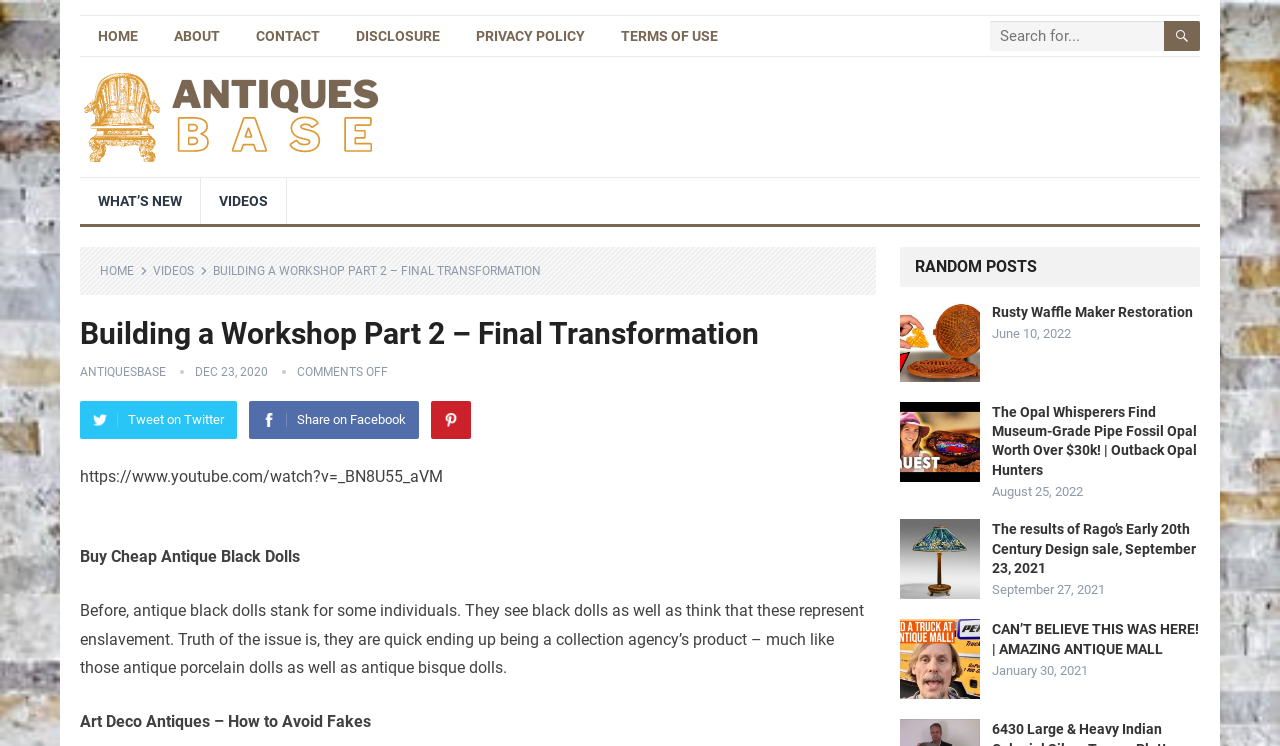Identify the bounding box for the UI element that is described as follows: "name="s" placeholder="Search for..."".

[0.773, 0.028, 0.938, 0.068]